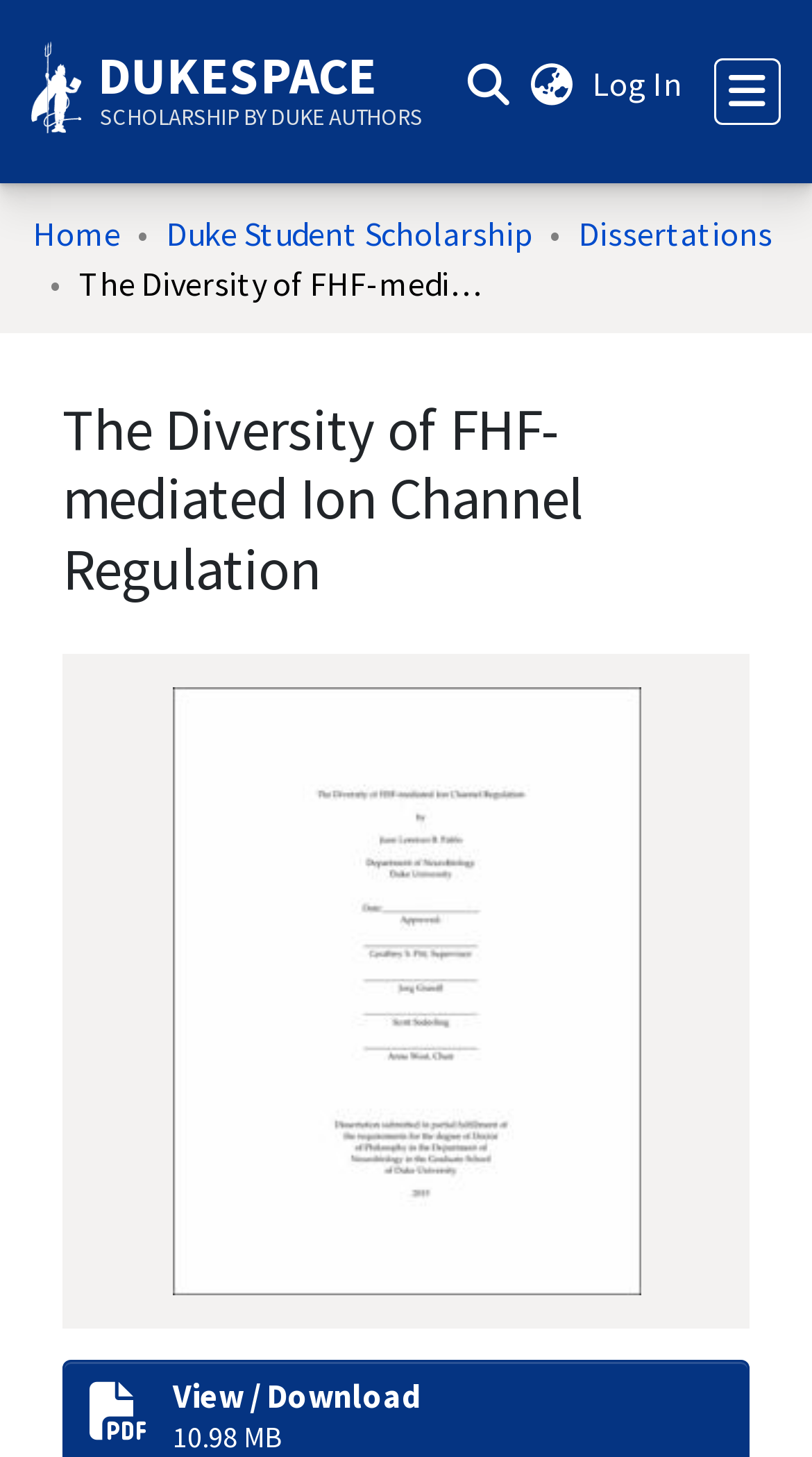Determine the bounding box coordinates of the clickable element to complete this instruction: "Browse communities and collections". Provide the coordinates in the format of four float numbers between 0 and 1, [left, top, right, bottom].

[0.041, 0.126, 0.567, 0.198]